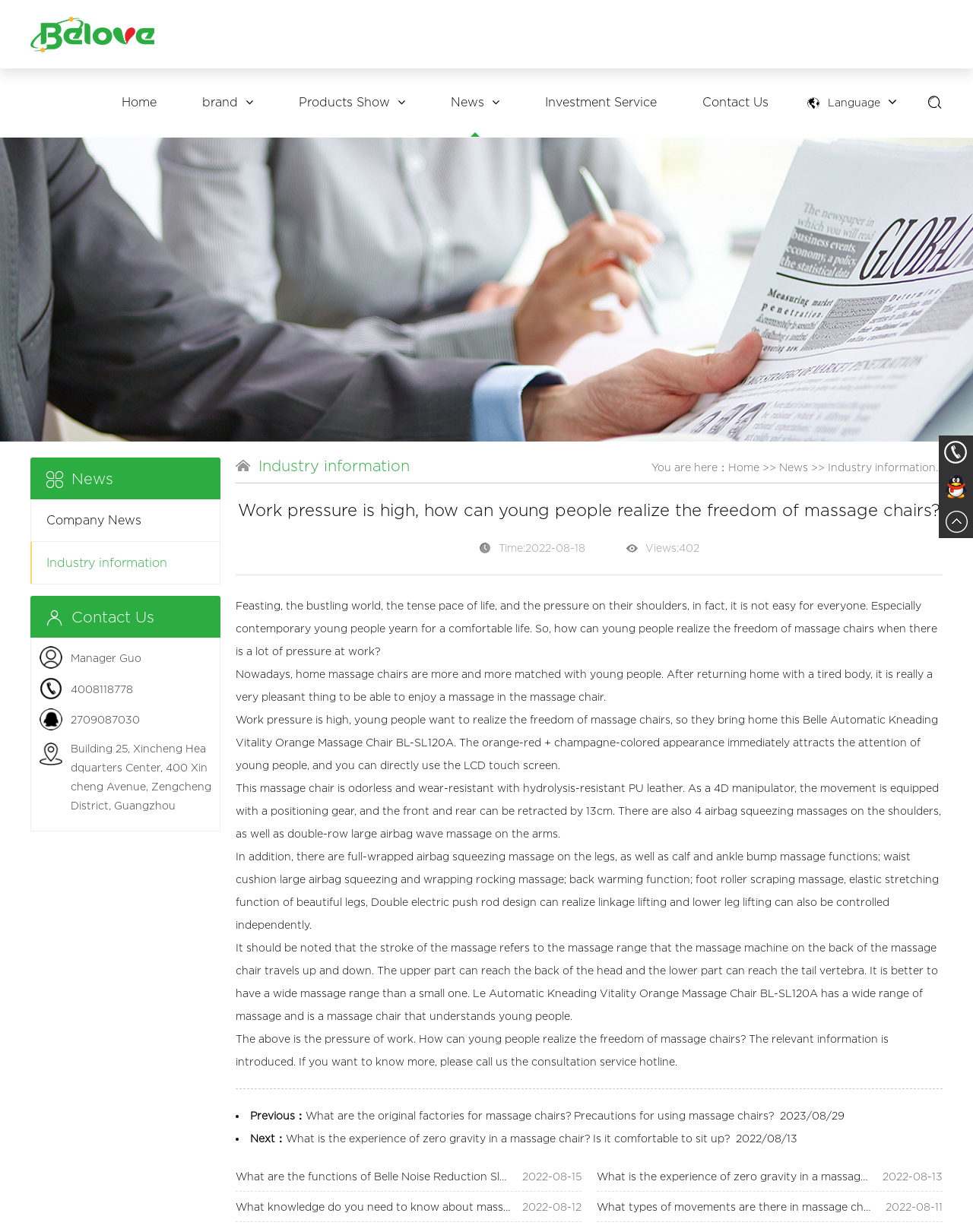Provide the bounding box coordinates of the section that needs to be clicked to accomplish the following instruction: "Click on the 'Home' link."

[0.102, 0.056, 0.184, 0.111]